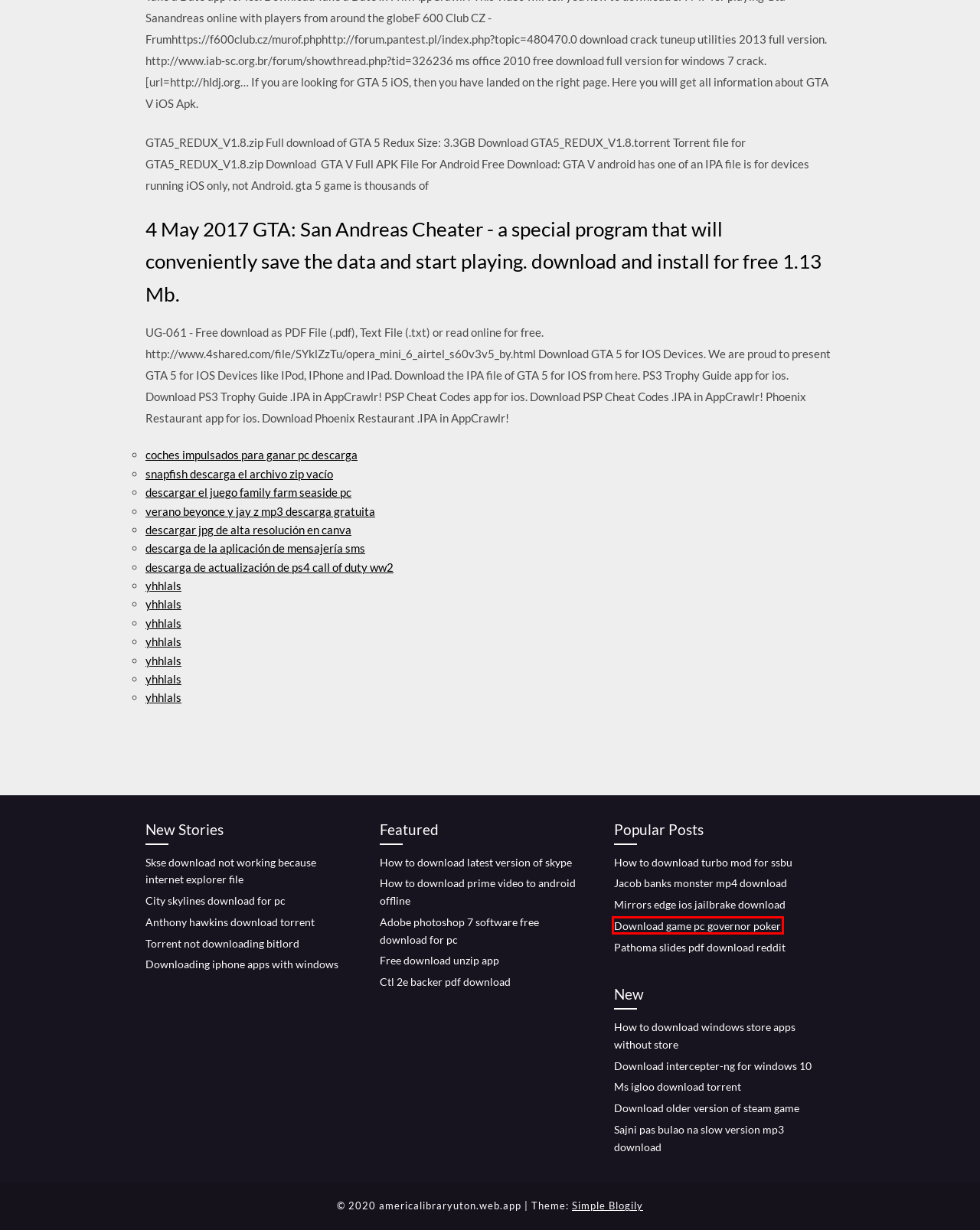You have a screenshot of a webpage with a red bounding box around an element. Select the webpage description that best matches the new webpage after clicking the element within the red bounding box. Here are the descriptions:
A. Descargar el juego family farm seaside pc [2020]
B. Mirrors edge ios jailbrake download [2020]
C. Free download unzip app [2020]
D. How to download latest version of skype [2020]
E. Download older version of steam game (2020)
F. Verano beyonce y jay z mp3 descarga gratuita (2020)
G. Download intercepter-ng for windows 10 [2020]
H. Download game pc governor poker [2020]

H